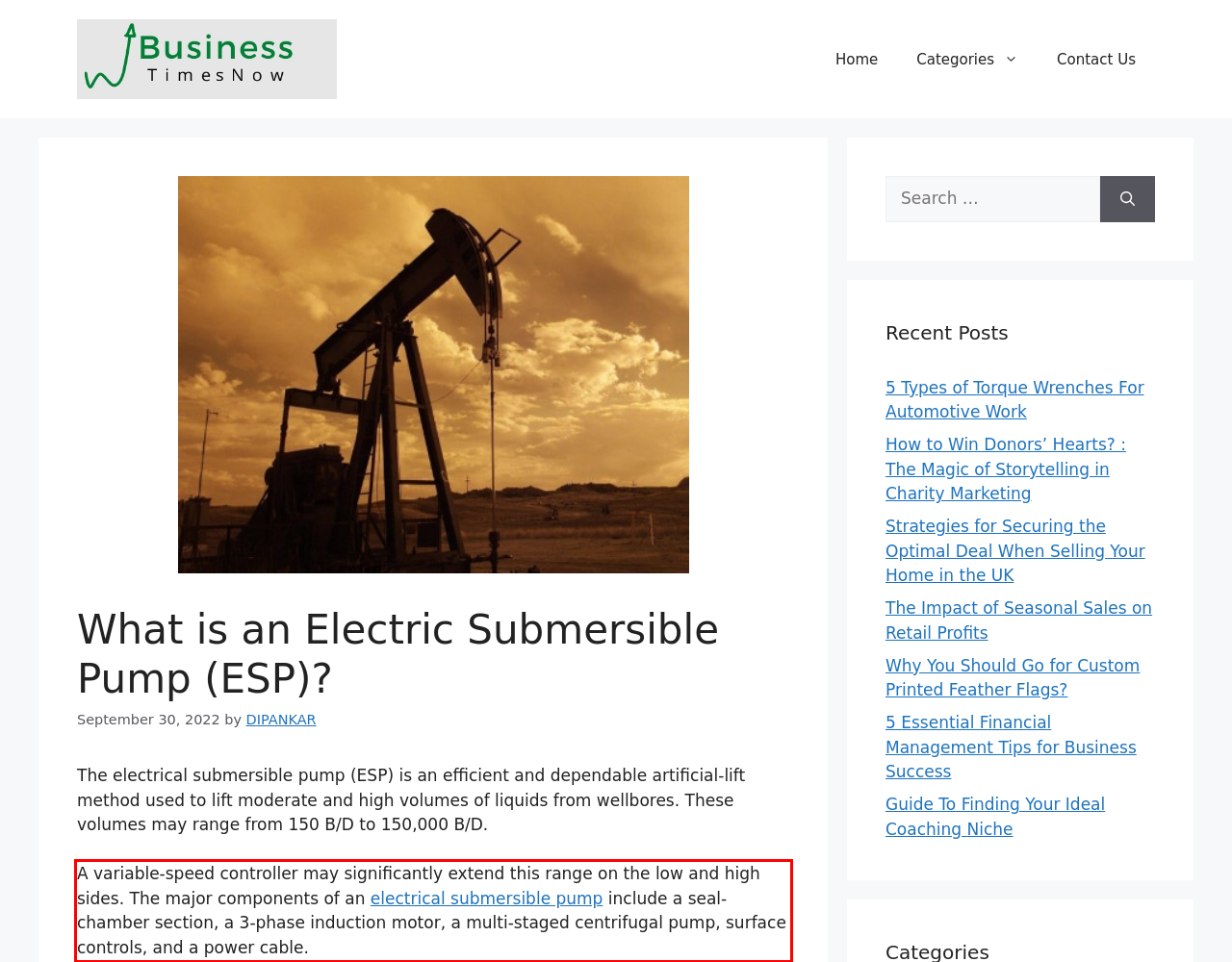Given the screenshot of the webpage, identify the red bounding box, and recognize the text content inside that red bounding box.

A variable-speed controller may significantly extend this range on the low and high sides. The major components of an electrical submersible pump include a seal-chamber section, a 3-phase induction motor, a multi-staged centrifugal pump, surface controls, and a power cable.